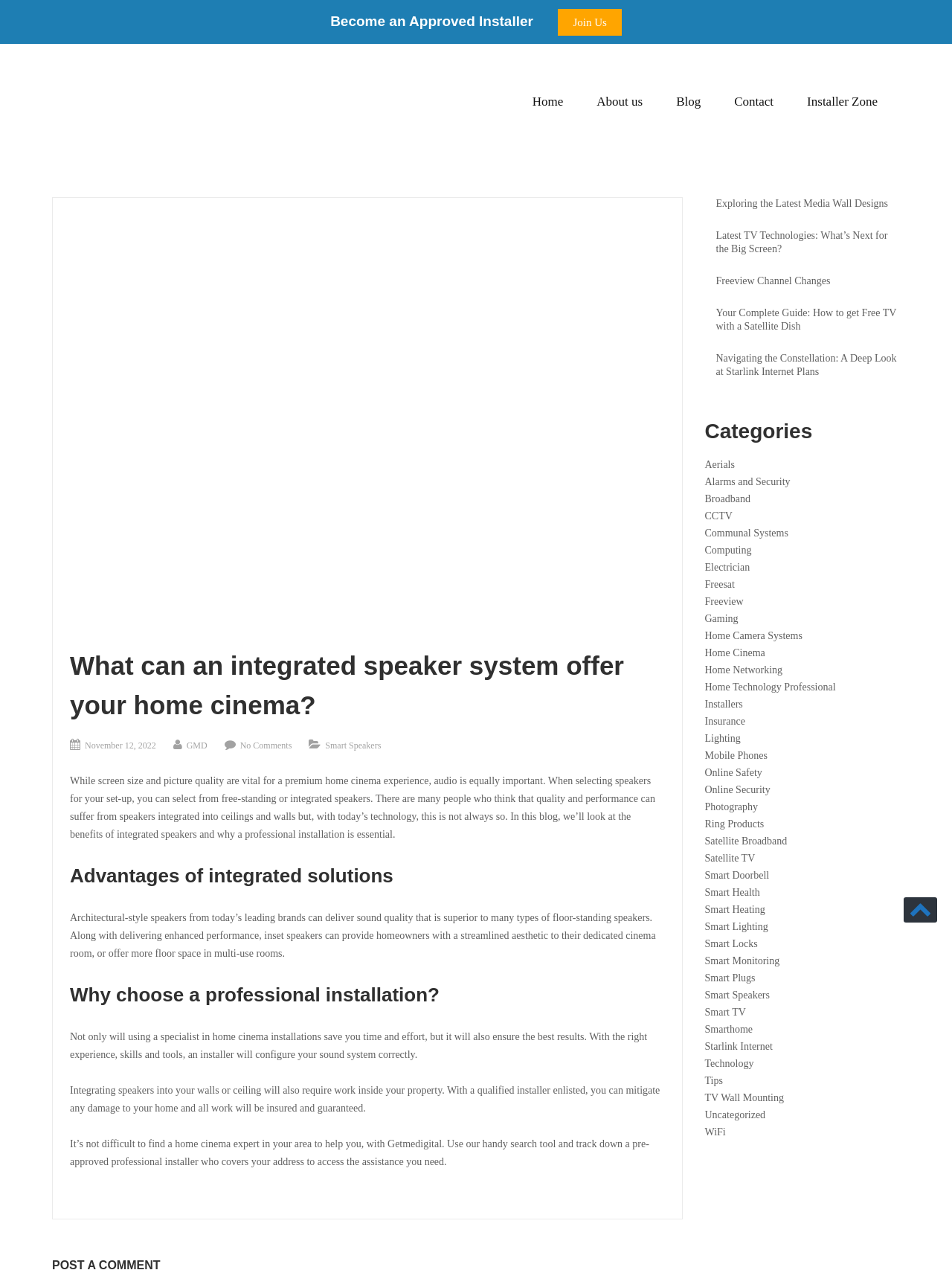Could you locate the bounding box coordinates for the section that should be clicked to accomplish this task: "Click the 'Become an Approved Installer' heading".

[0.347, 0.009, 0.56, 0.025]